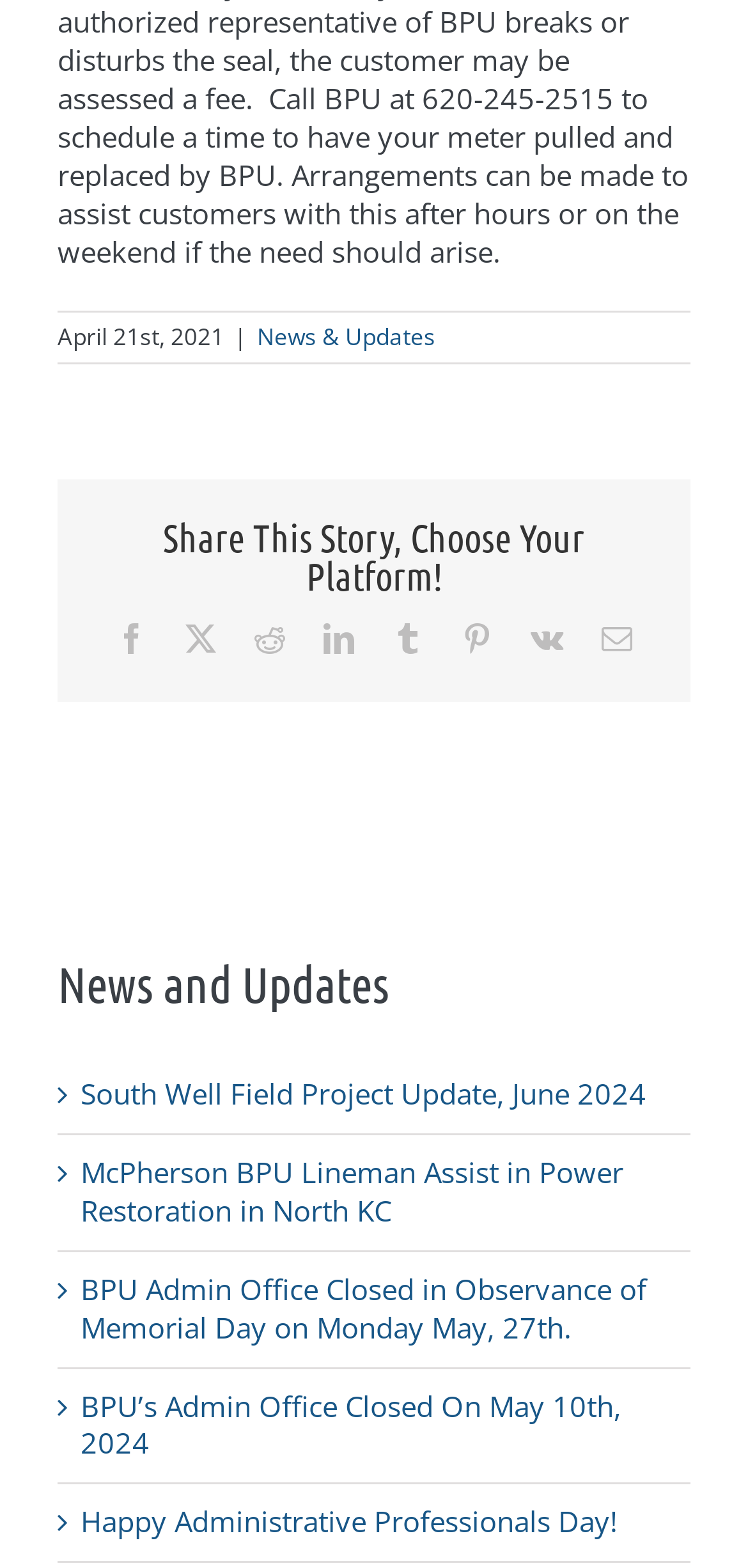What is the date mentioned at the top?
Give a single word or phrase as your answer by examining the image.

April 21st, 2021